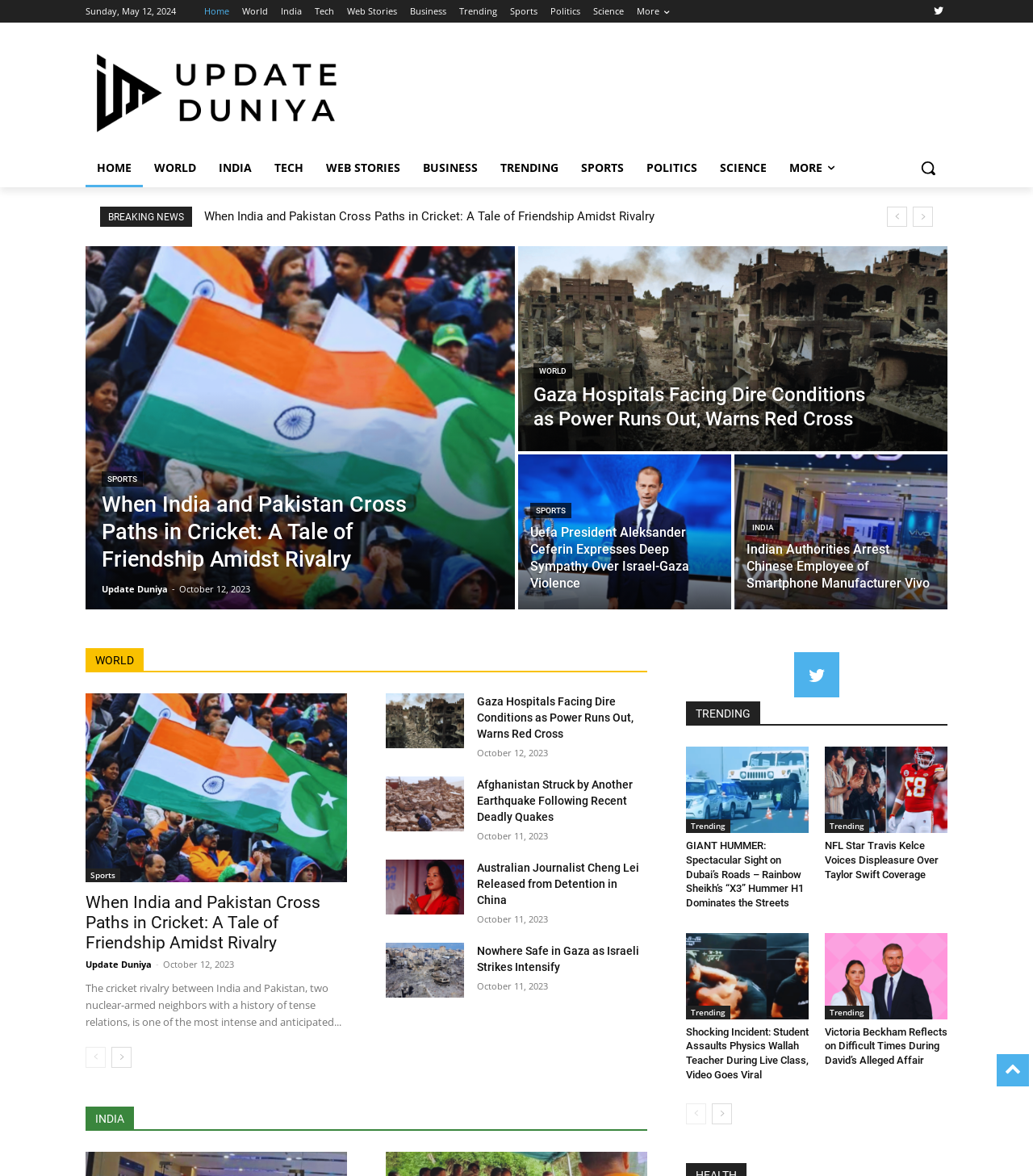Please determine the bounding box coordinates, formatted as (top-left x, top-left y, bottom-right x, bottom-right y), with all values as floating point numbers between 0 and 1. Identify the bounding box of the region described as: More

[0.753, 0.127, 0.819, 0.159]